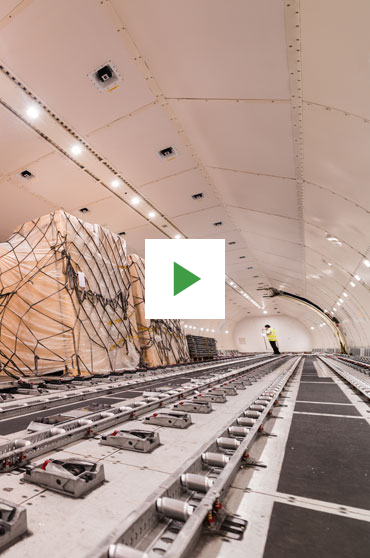Offer an in-depth caption for the image.

The image depicts a well-organized air cargo hold, showcasing a spacious environment designed for transporting goods. In the foreground, there are securely strapped packages, indicating the careful handling of cargo. A prominently displayed play button suggests that this image is part of a video or presentation, possibly illustrating processes related to air freight logistics. In the background, an employee dressed in a high-visibility vest stands, overseeing the loading or unloading operation, which reinforces the theme of efficient cargo management in the air freight industry. The interior space is brightly lit and features multiple rail systems for the optimal securing of shipments, emphasizing the logistical aspects of air cargo services.